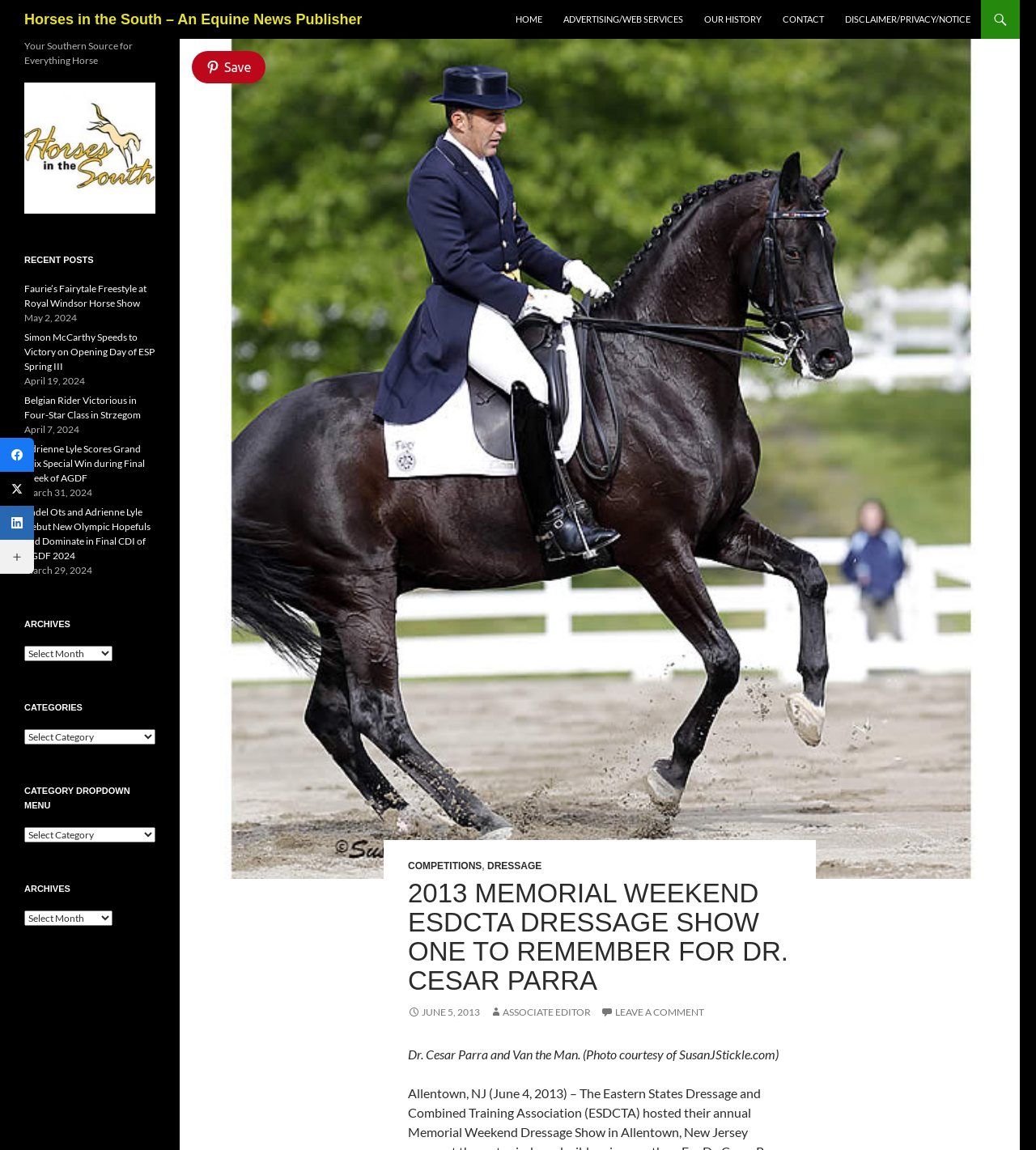Please predict the bounding box coordinates of the element's region where a click is necessary to complete the following instruction: "Select archives". The coordinates should be represented by four float numbers between 0 and 1, i.e., [left, top, right, bottom].

[0.023, 0.562, 0.109, 0.575]